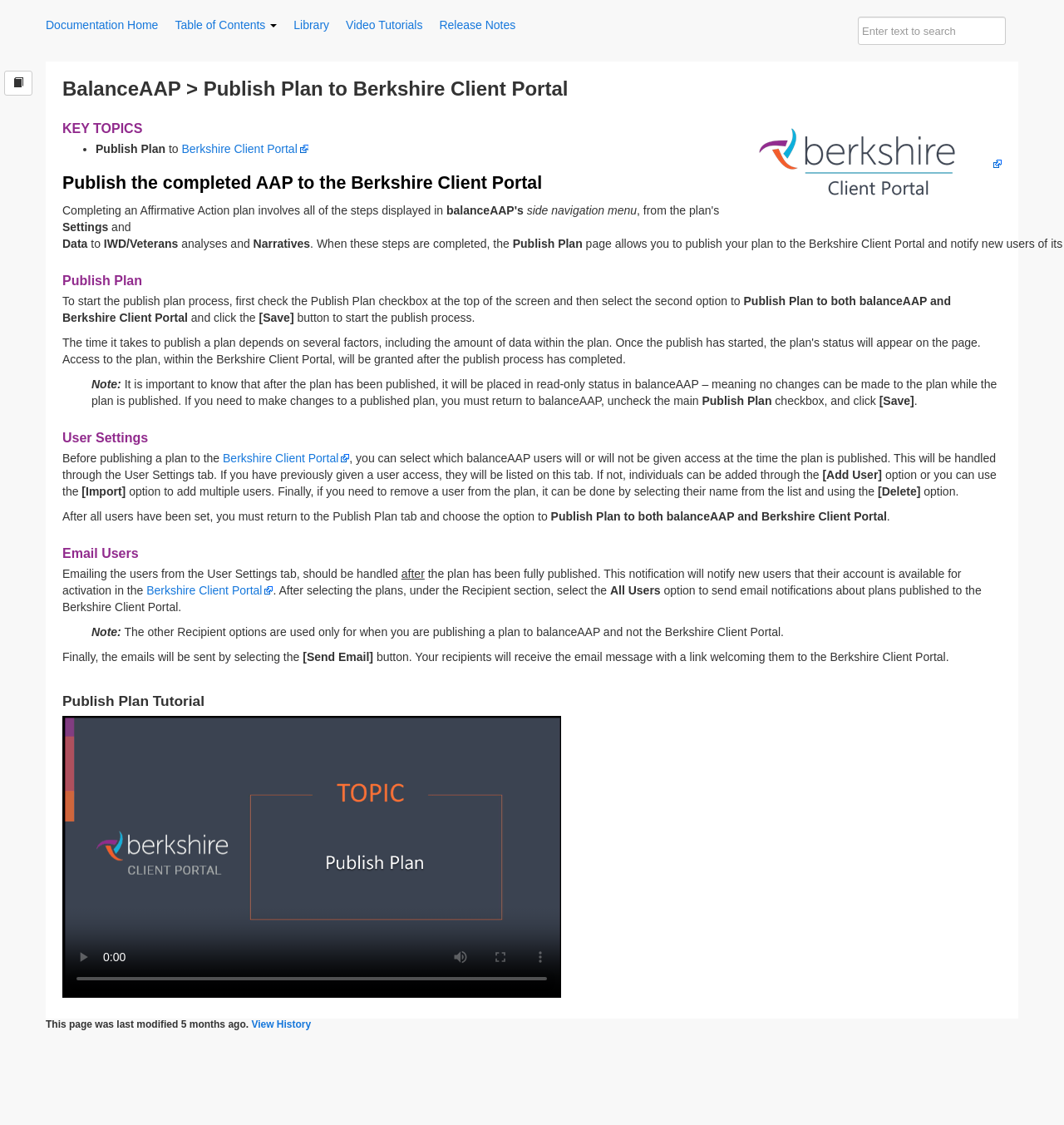Please answer the following question using a single word or phrase: 
How can users be notified about the published plan?

Through email notification